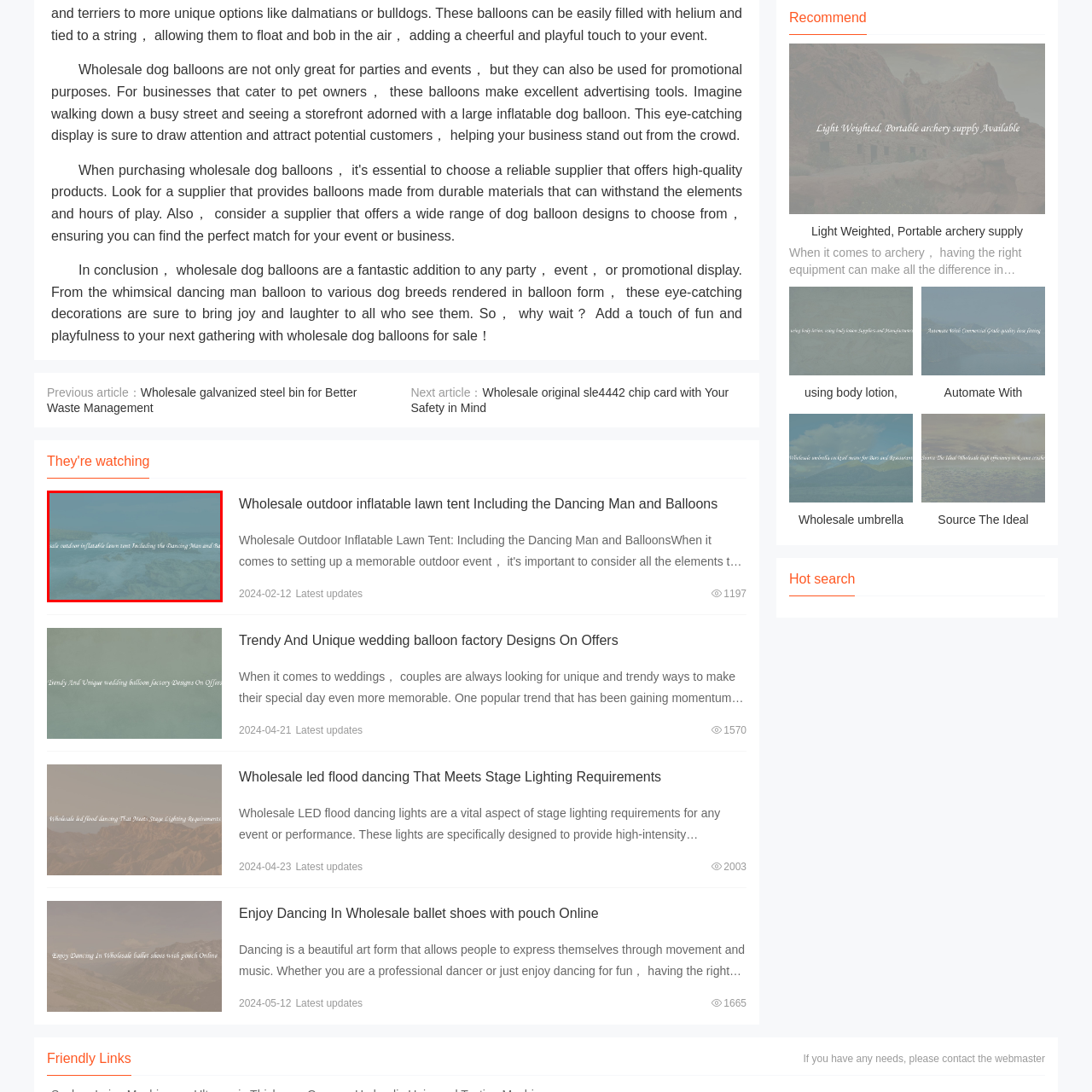Examine the content inside the red bounding box and offer a comprehensive answer to the following question using the details from the image: What is featured on the promotional banner?

The promotional banner features designs of the Dancing Man and various balloons, which are vibrant visuals that promise to enhance gatherings and draw attention.